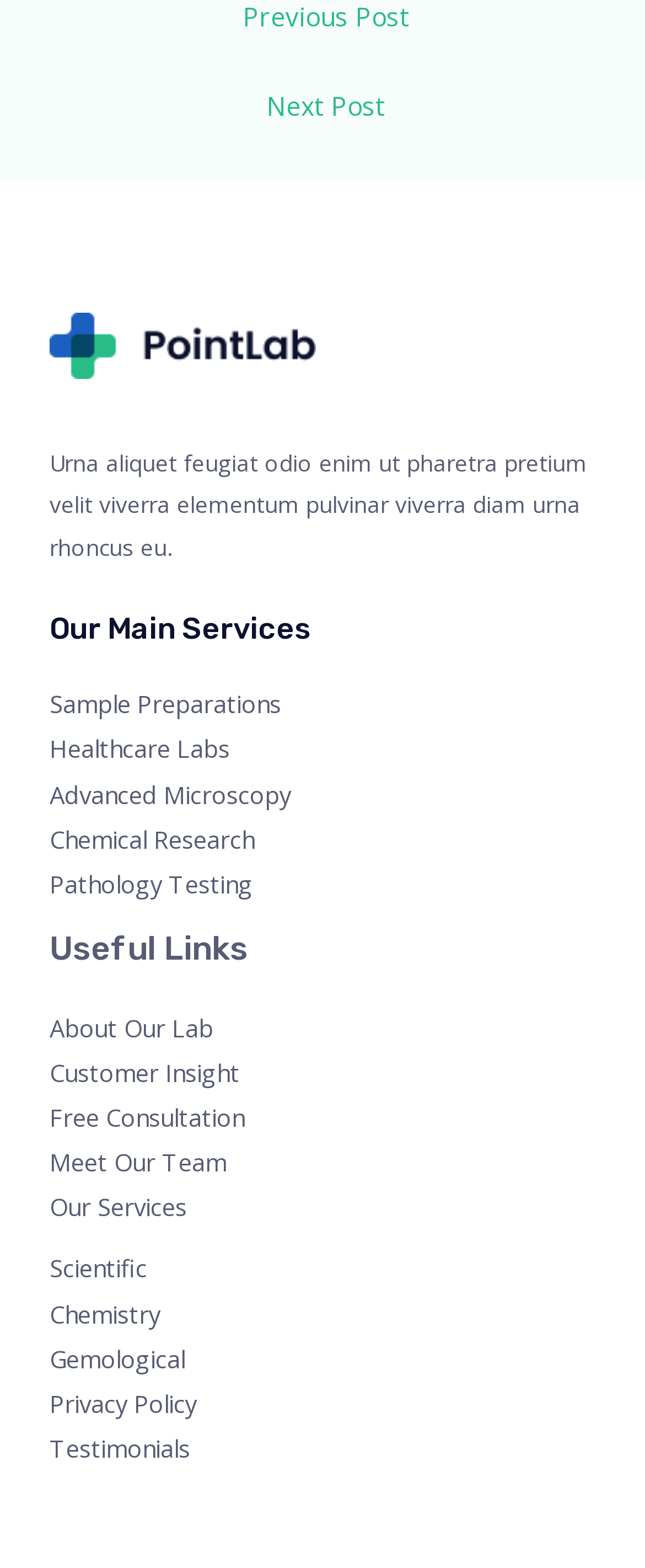How many links are under 'Our Main Services'?
Please respond to the question with a detailed and informative answer.

I found the 'Our Main Services' navigation element and counted the number of link elements underneath it. There are 5 links: 'Sample Preparations', 'Healthcare Labs', 'Advanced Microscopy', 'Chemical Research', and 'Pathology Testing'.